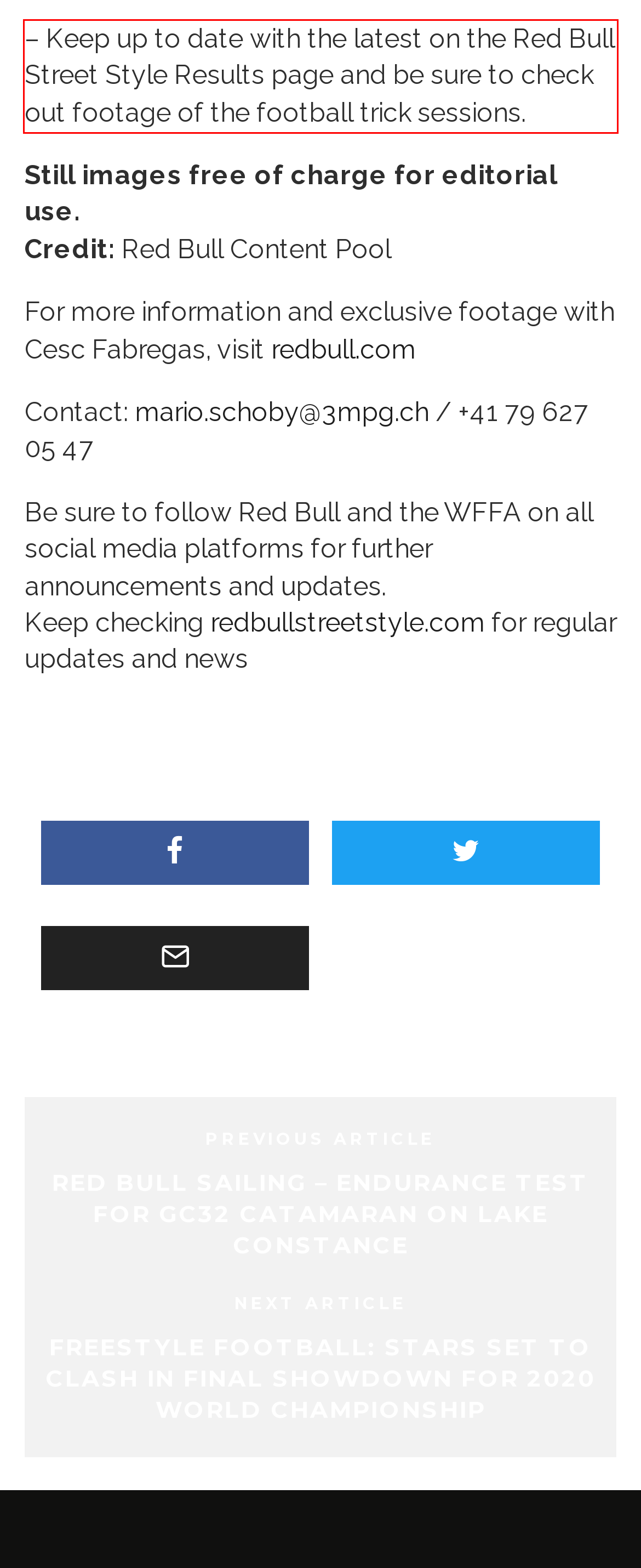Please perform OCR on the text content within the red bounding box that is highlighted in the provided webpage screenshot.

– Keep up to date with the latest on the Red Bull Street Style Results page and be sure to check out footage of the football trick sessions.